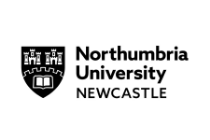What is the crest symbolic of?
From the details in the image, provide a complete and detailed answer to the question.

The emblem typically includes architectural elements symbolic of the institution's heritage, combined with educational motifs, reflecting its commitment to academic excellence and a rich history of education.